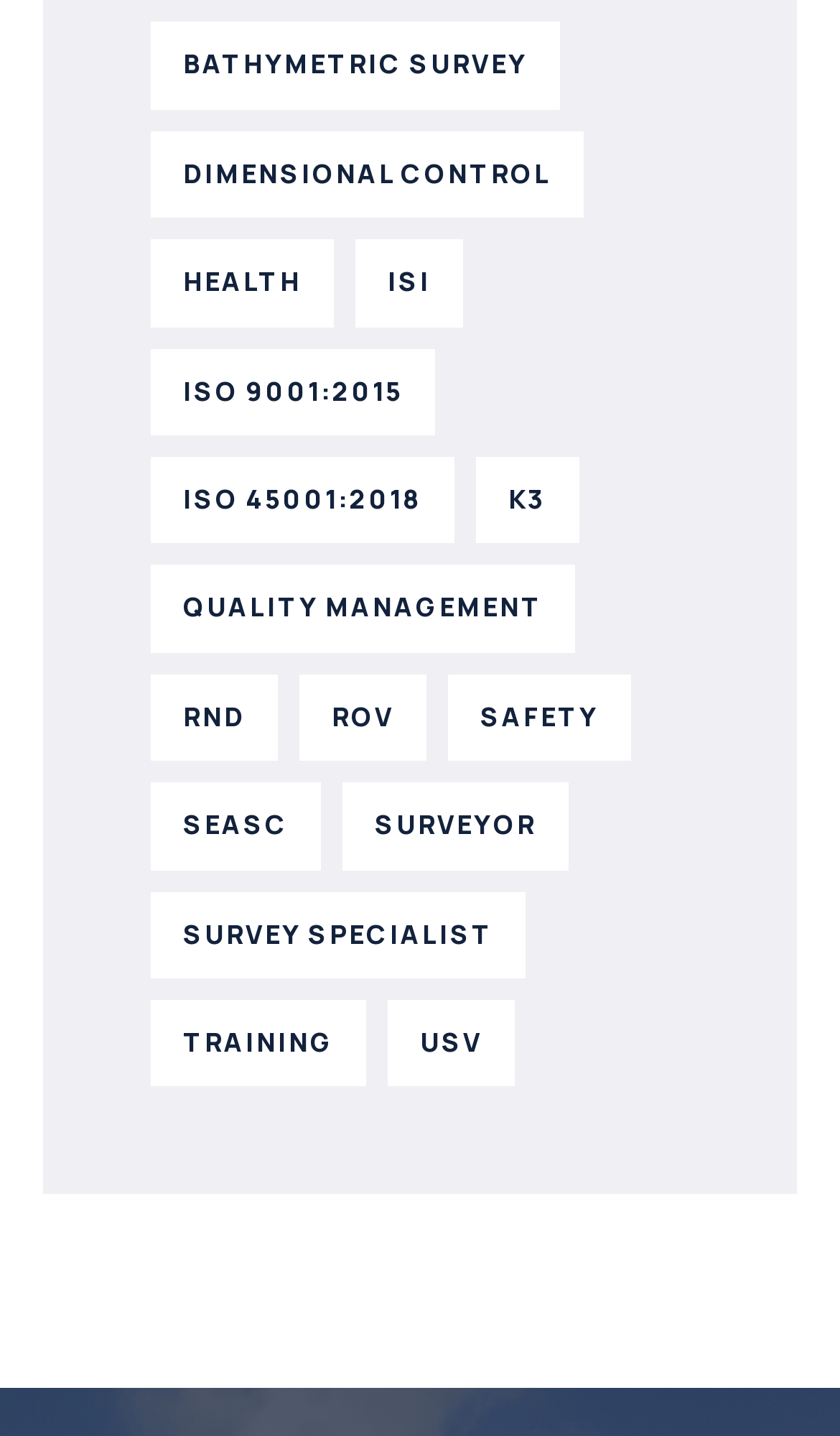Determine the bounding box coordinates of the region to click in order to accomplish the following instruction: "Explore Dimensional Control". Provide the coordinates as four float numbers between 0 and 1, specifically [left, top, right, bottom].

[0.179, 0.091, 0.695, 0.152]